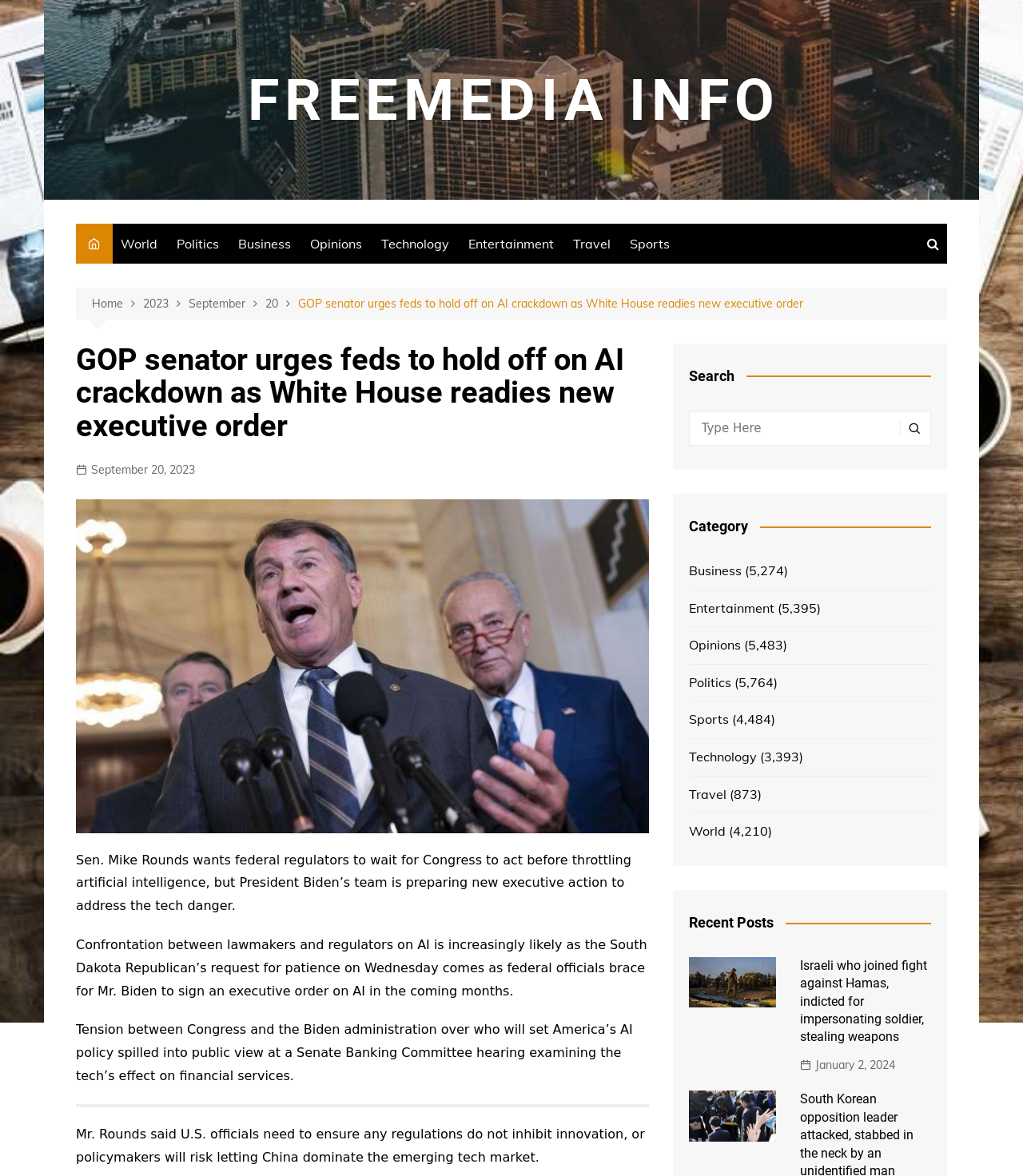Provide a short answer to the following question with just one word or phrase: How many categories are available?

9